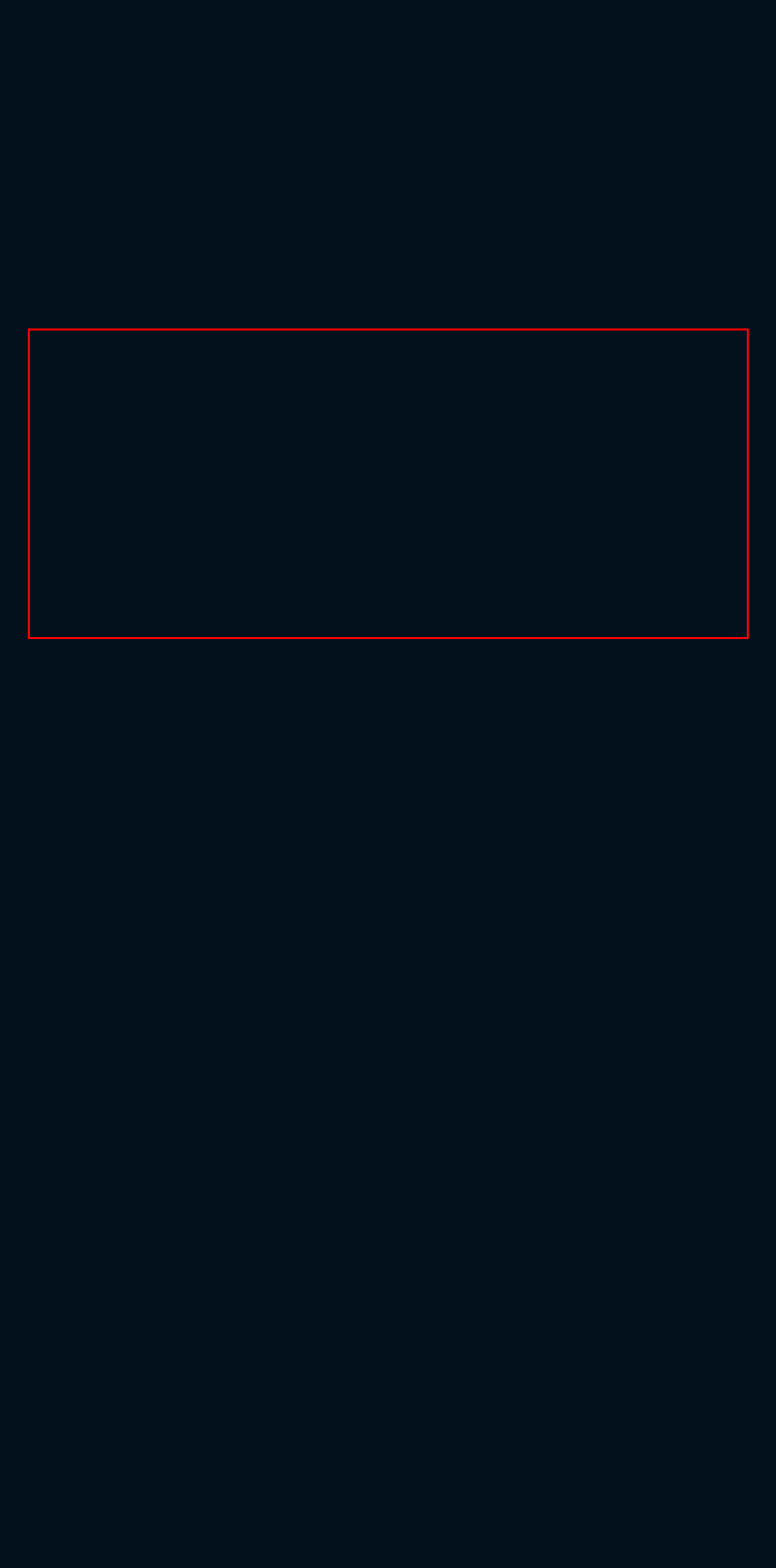Identify the text inside the red bounding box in the provided webpage screenshot and transcribe it.

Located in the heart of Meridian, our modern and welcoming facility is designed with your comfort and privacy in mind. You’ll feel at ease as you browse our extensive selection of medical cannabis products, including flowers, concentrates, edibles, topicals, and more.